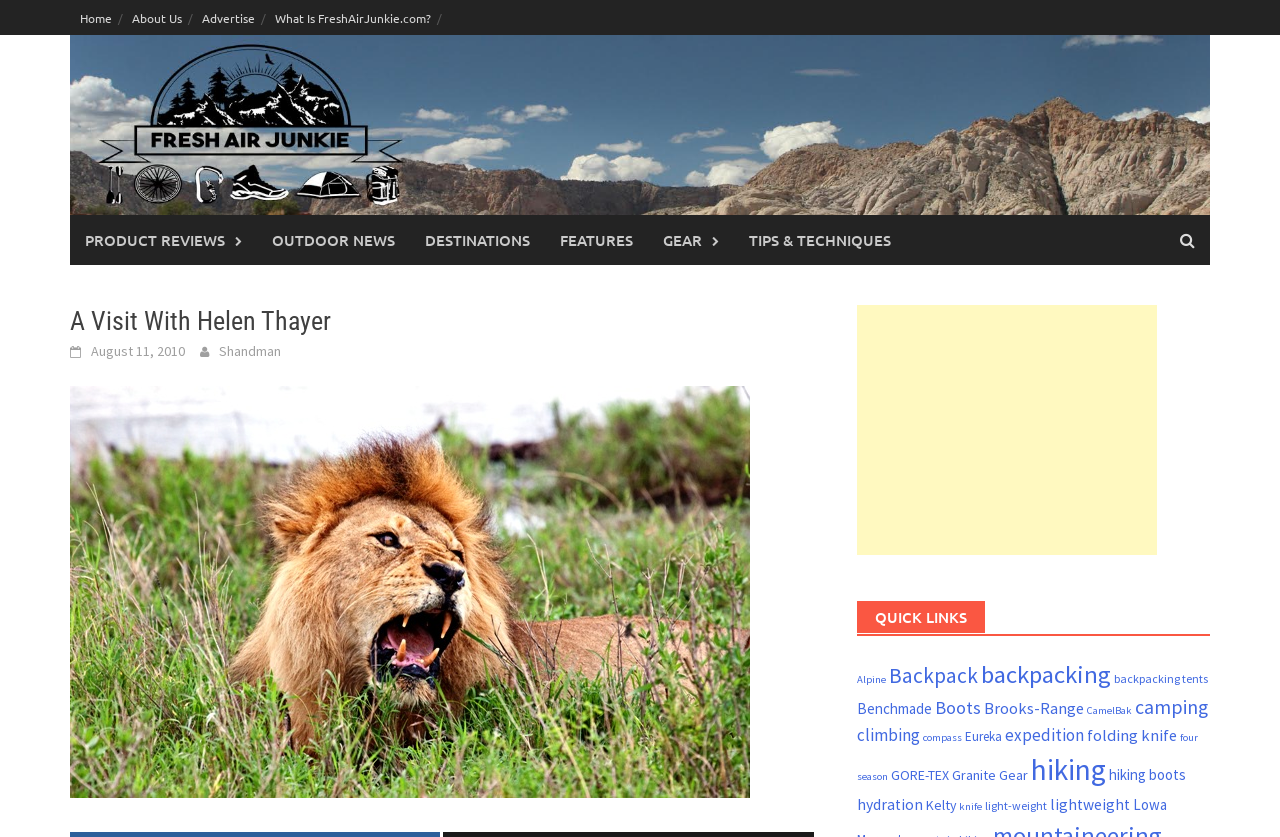Show the bounding box coordinates for the element that needs to be clicked to execute the following instruction: "Visit the 'PRODUCT REVIEWS' page". Provide the coordinates in the form of four float numbers between 0 and 1, i.e., [left, top, right, bottom].

[0.055, 0.257, 0.201, 0.317]